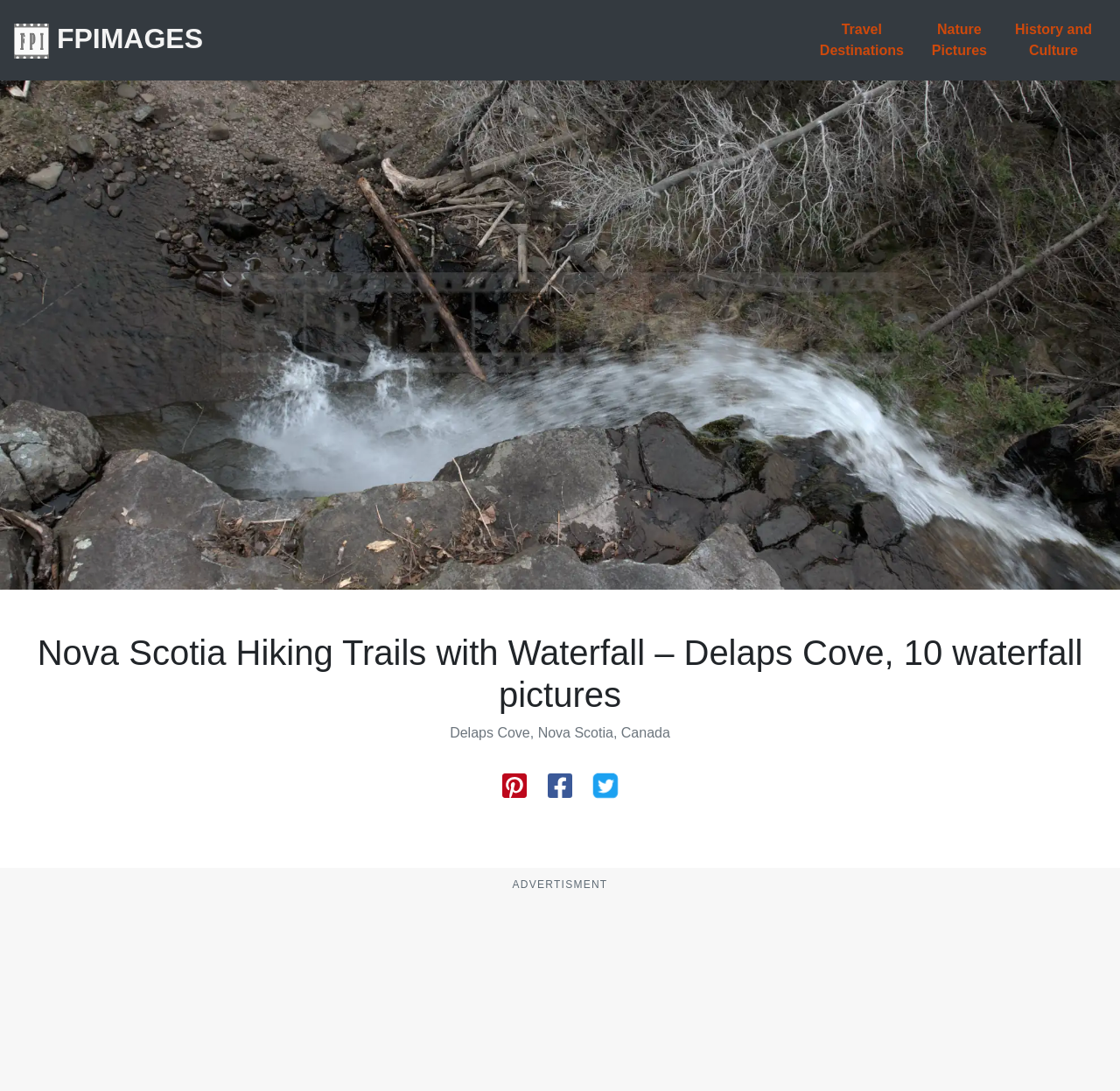Provide a short answer using a single word or phrase for the following question: 
How many social media sharing buttons are there?

3